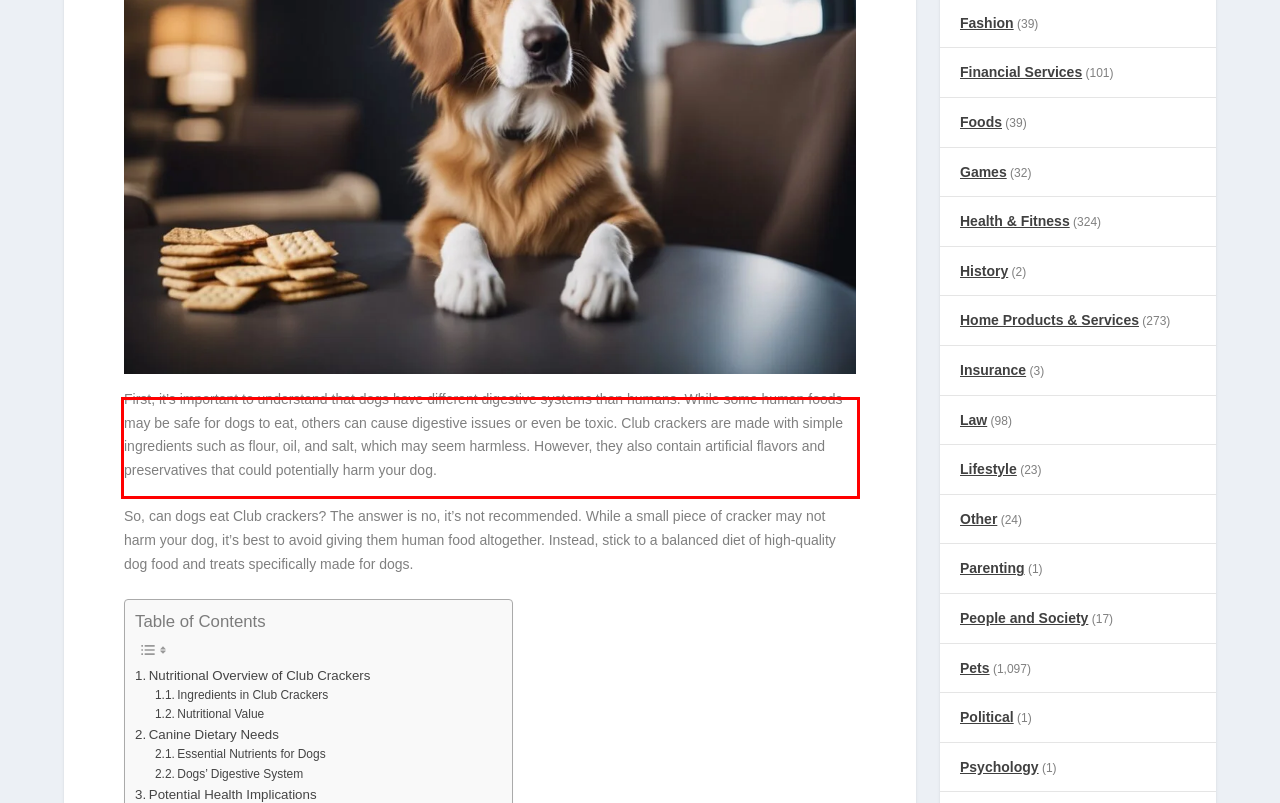Look at the provided screenshot of the webpage and perform OCR on the text within the red bounding box.

First, it’s important to understand that dogs have different digestive systems than humans. While some human foods may be safe for dogs to eat, others can cause digestive issues or even be toxic. Club crackers are made with simple ingredients such as flour, oil, and salt, which may seem harmless. However, they also contain artificial flavors and preservatives that could potentially harm your dog.